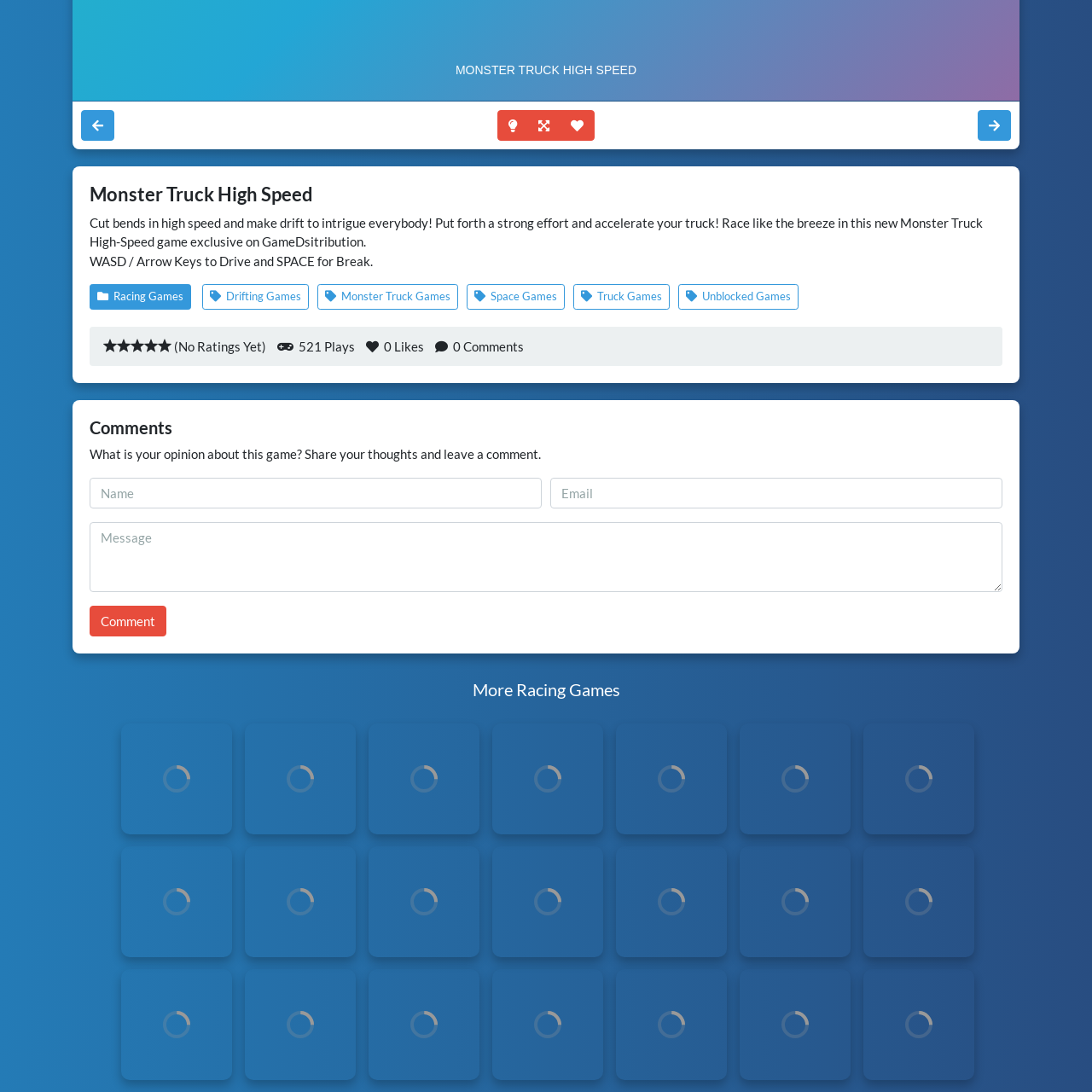Based on the element description Monster Truck Games, identify the bounding box coordinates for the UI element. The coordinates should be in the format (top-left x, top-left y, bottom-right x, bottom-right y) and within the 0 to 1 range.

[0.291, 0.26, 0.42, 0.284]